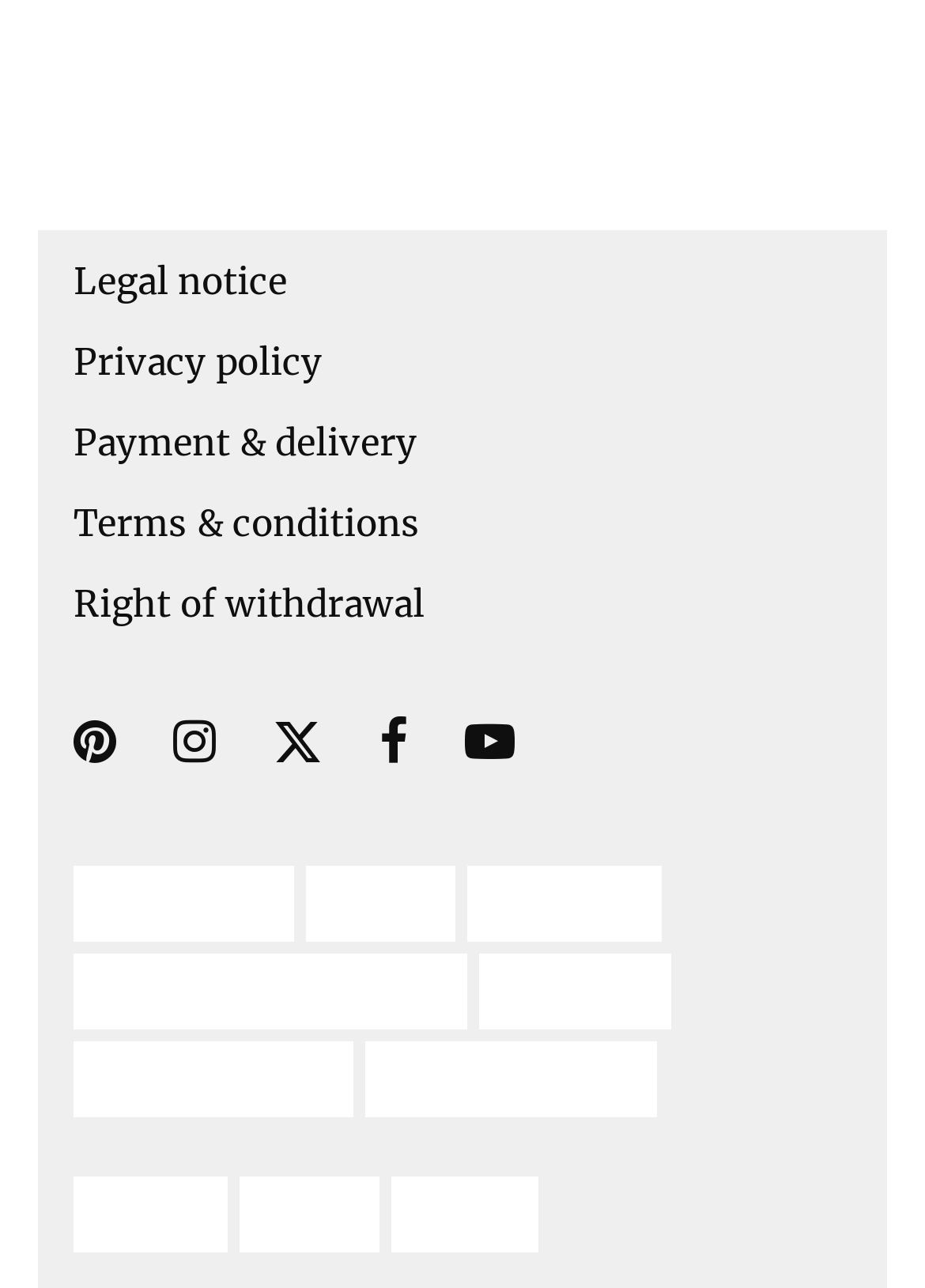Pinpoint the bounding box coordinates of the clickable area necessary to execute the following instruction: "View terms and conditions". The coordinates should be given as four float numbers between 0 and 1, namely [left, top, right, bottom].

[0.08, 0.389, 0.454, 0.424]